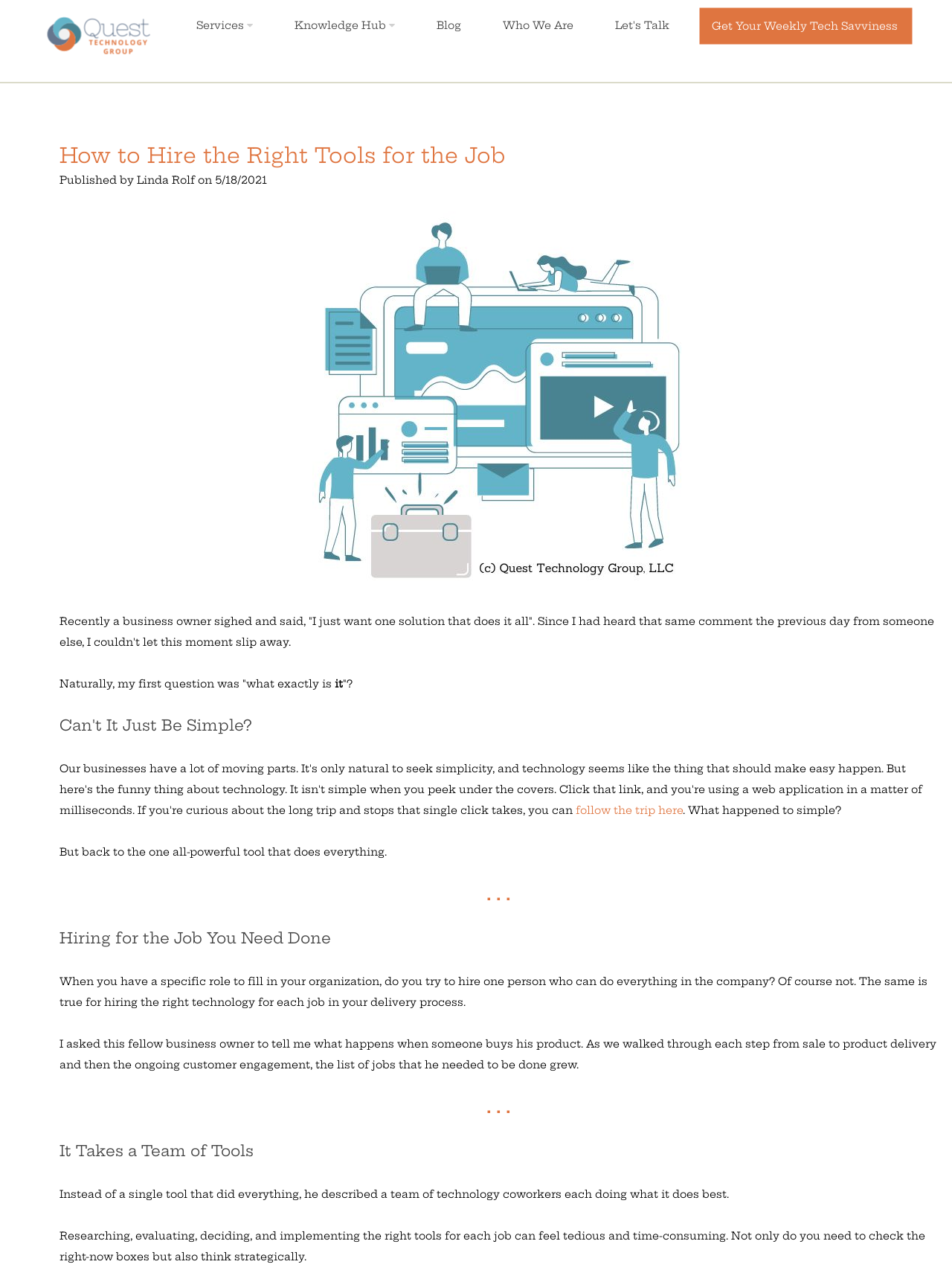Can you look at the image and give a comprehensive answer to the question:
What is the author's tone in the article?

The author's tone is informative, as they are providing advice and explanations on how to hire the right technology tools. The tone is also conversational, as the author is using a storytelling approach and asking rhetorical questions to engage the reader.